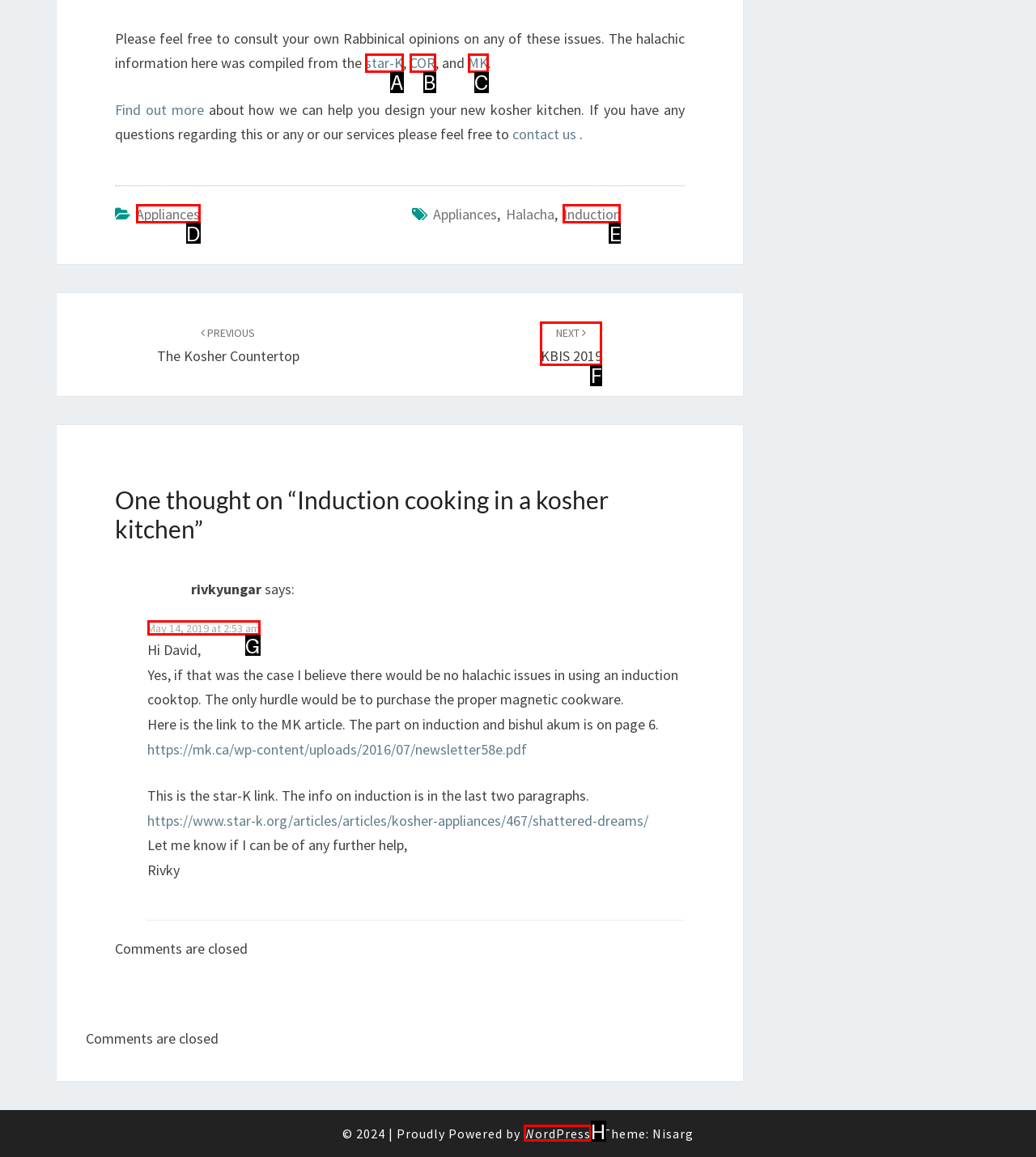Using the description: NEXT KBIS 2019, find the HTML element that matches it. Answer with the letter of the chosen option.

F